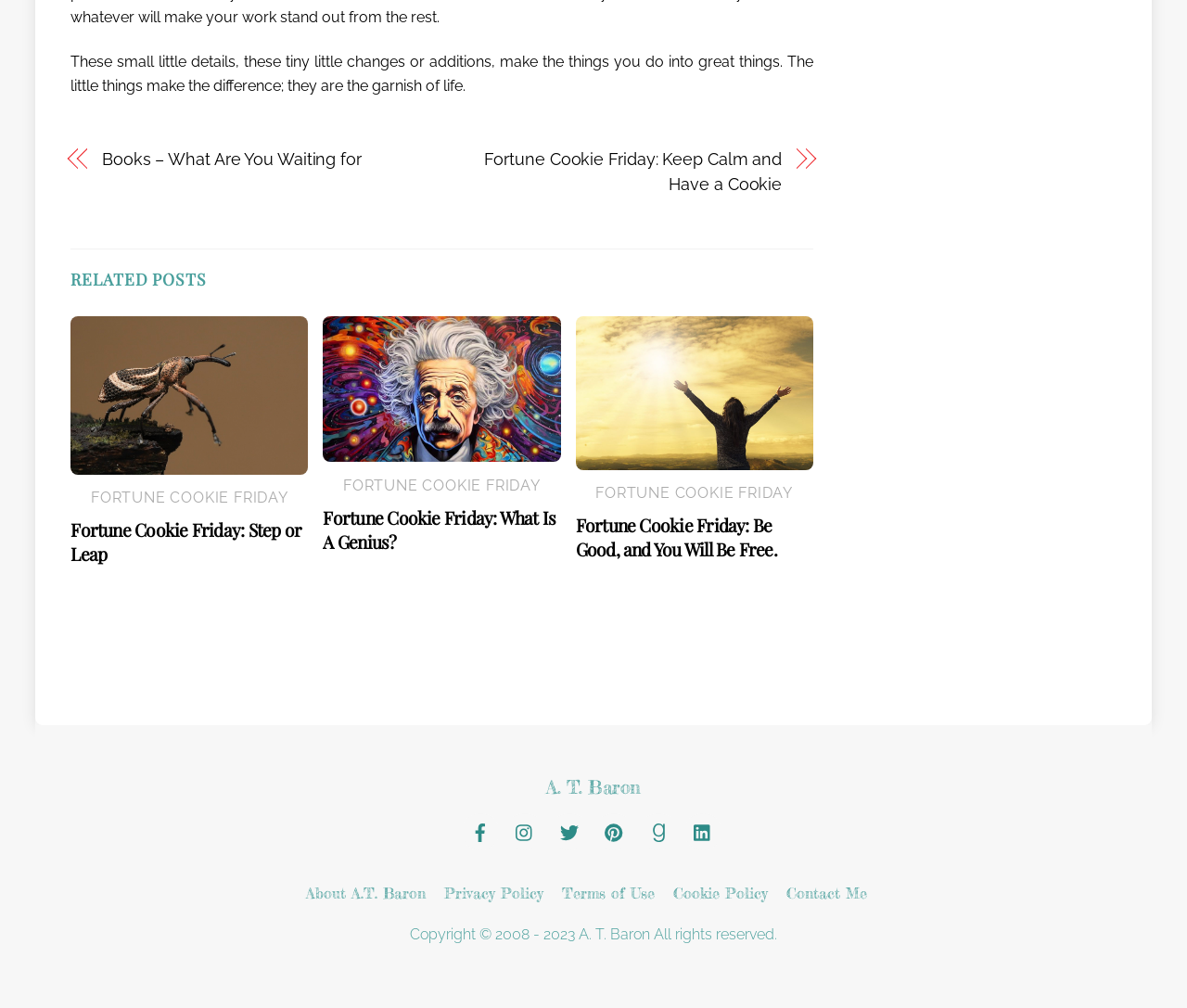What social media platforms can you find the author on?
Give a detailed response to the question by analyzing the screenshot.

The social media platforms that the author can be found on can be determined by looking at the links in the footer section of the webpage. The links to Facebook, Instagram, Twitter, Pinterest, and LinkedIn indicate that the author has a presence on these platforms.